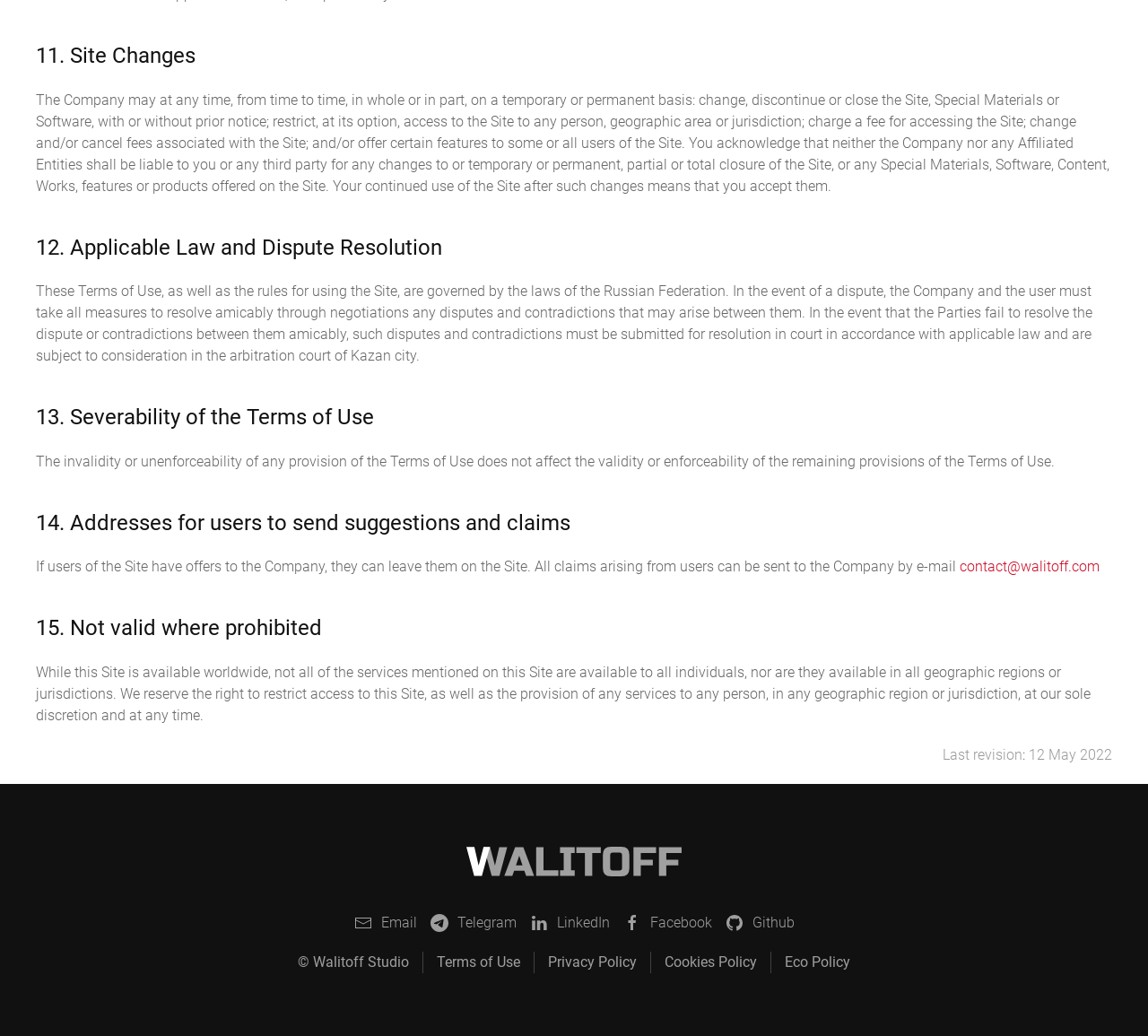What is the purpose of the Site Changes section?
Respond to the question with a well-detailed and thorough answer.

The purpose of the Site Changes section is to inform users that the Company may change, discontinue, or close the Site, Special Materials, or Software at any time, with or without prior notice. This section outlines the Company's rights to make changes to the Site and its services.